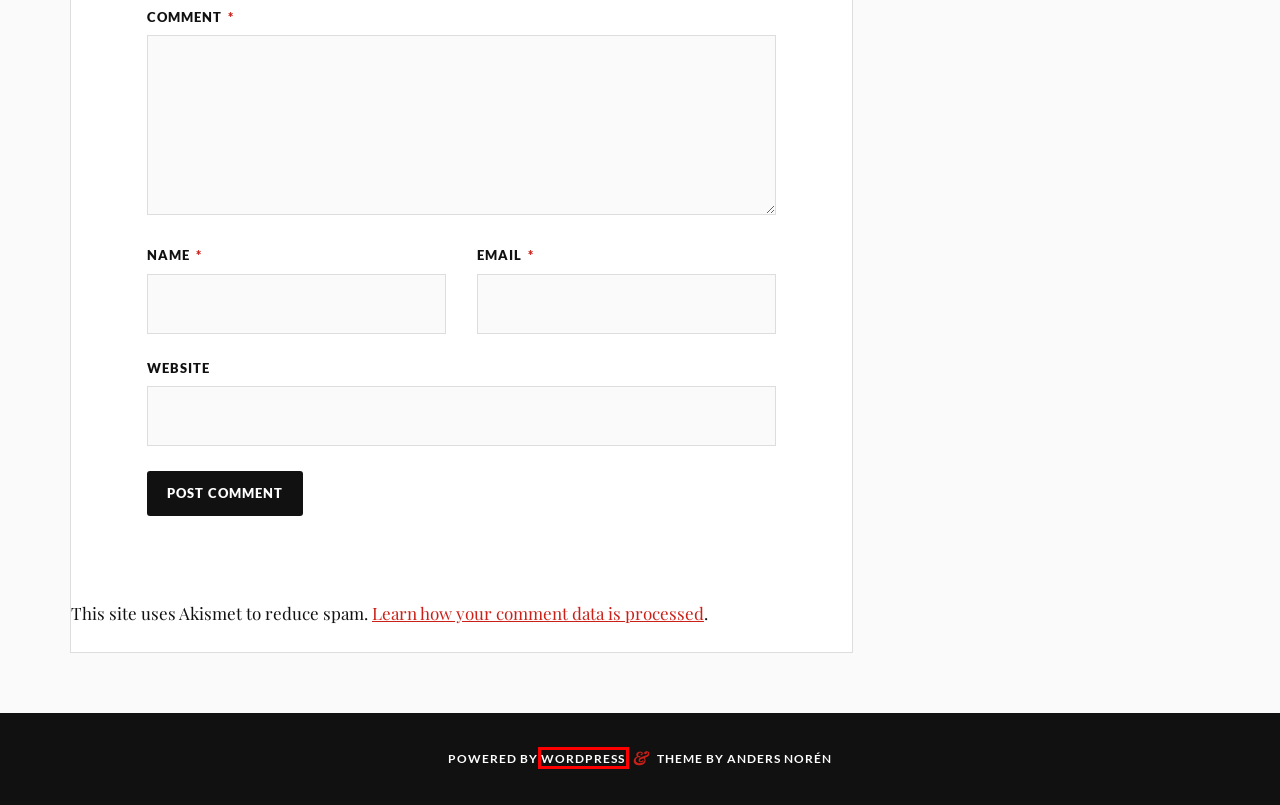Using the screenshot of a webpage with a red bounding box, pick the webpage description that most accurately represents the new webpage after the element inside the red box is clicked. Here are the candidates:
A. Blog Tool, Publishing Platform, and CMS – WordPress.org
B. Mom of Many – A Support Community for Moms
C. Shop the Best Quality Furniture and Decor Redesign Products at FFM | Furniture Flipping Market
D. Watch “The power of a uniquely American song” on YouTube – Mom of Many
E. Akiane Kramarik’s Prince of Peace – Mom of Many
F. Anders Norén
G. Join Talk to Me – ValFrania.com
H. ACN Inc. - Homepage

A